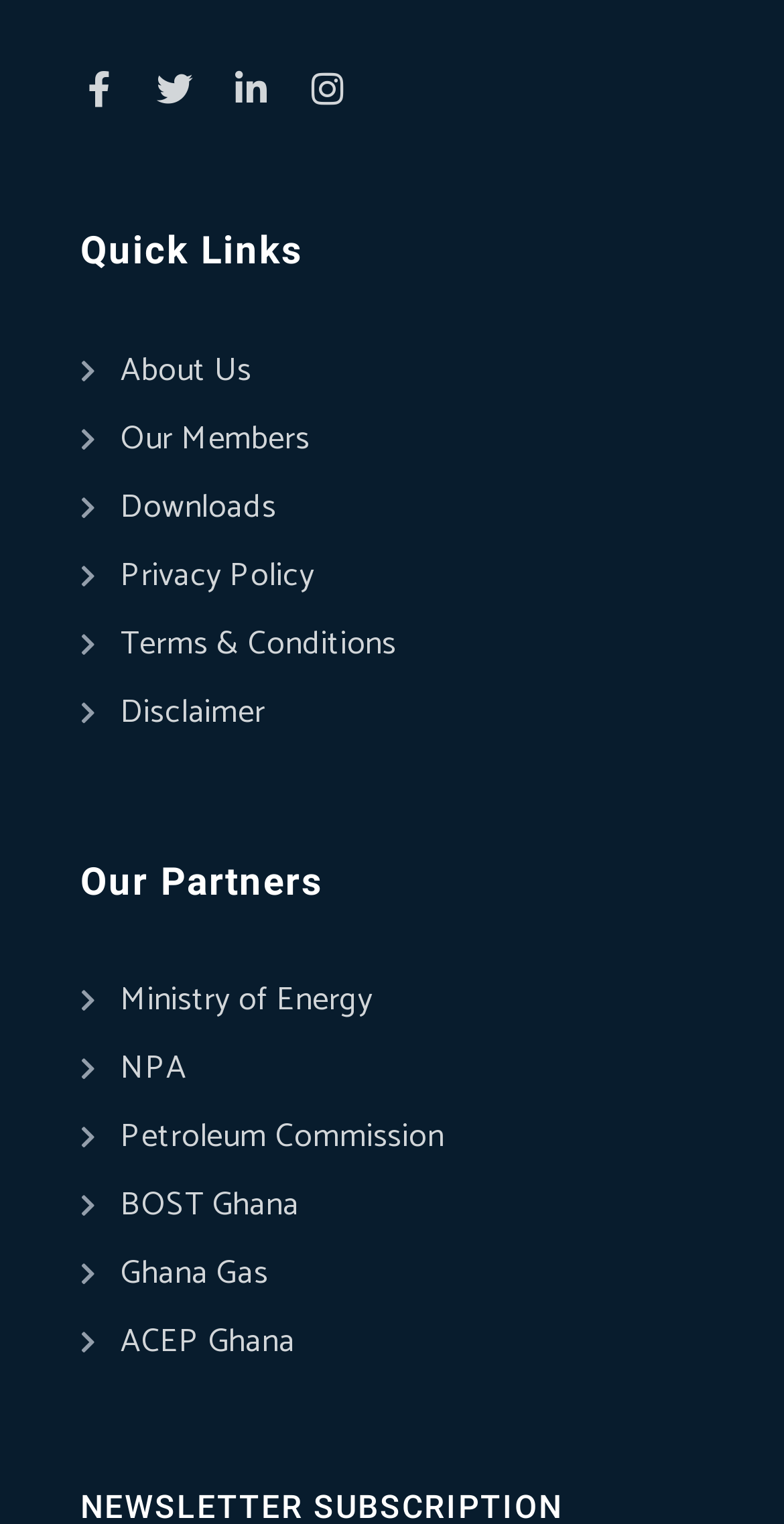Given the element description Twitter, identify the bounding box coordinates for the UI element on the webpage screenshot. The format should be (top-left x, top-left y, bottom-right x, bottom-right y), with values between 0 and 1.

[0.2, 0.046, 0.246, 0.07]